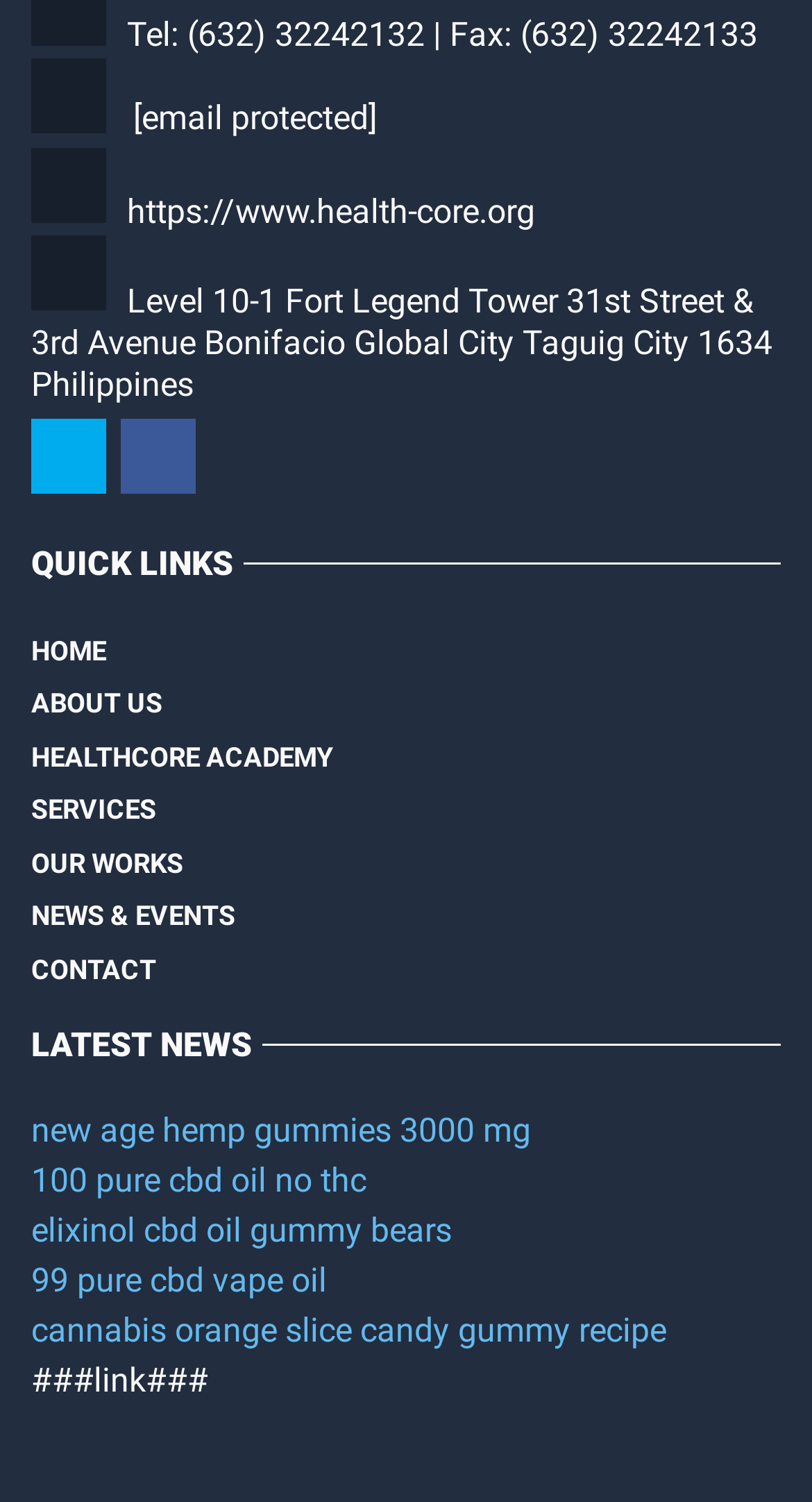Please examine the image and answer the question with a detailed explanation:
What is the latest news item on the webpage?

The latest news item can be found in the bottom section of the webpage, under the heading 'LATEST NEWS', which contains five link elements, with the first one labeled 'new age hemp gummies 3000 mg'.